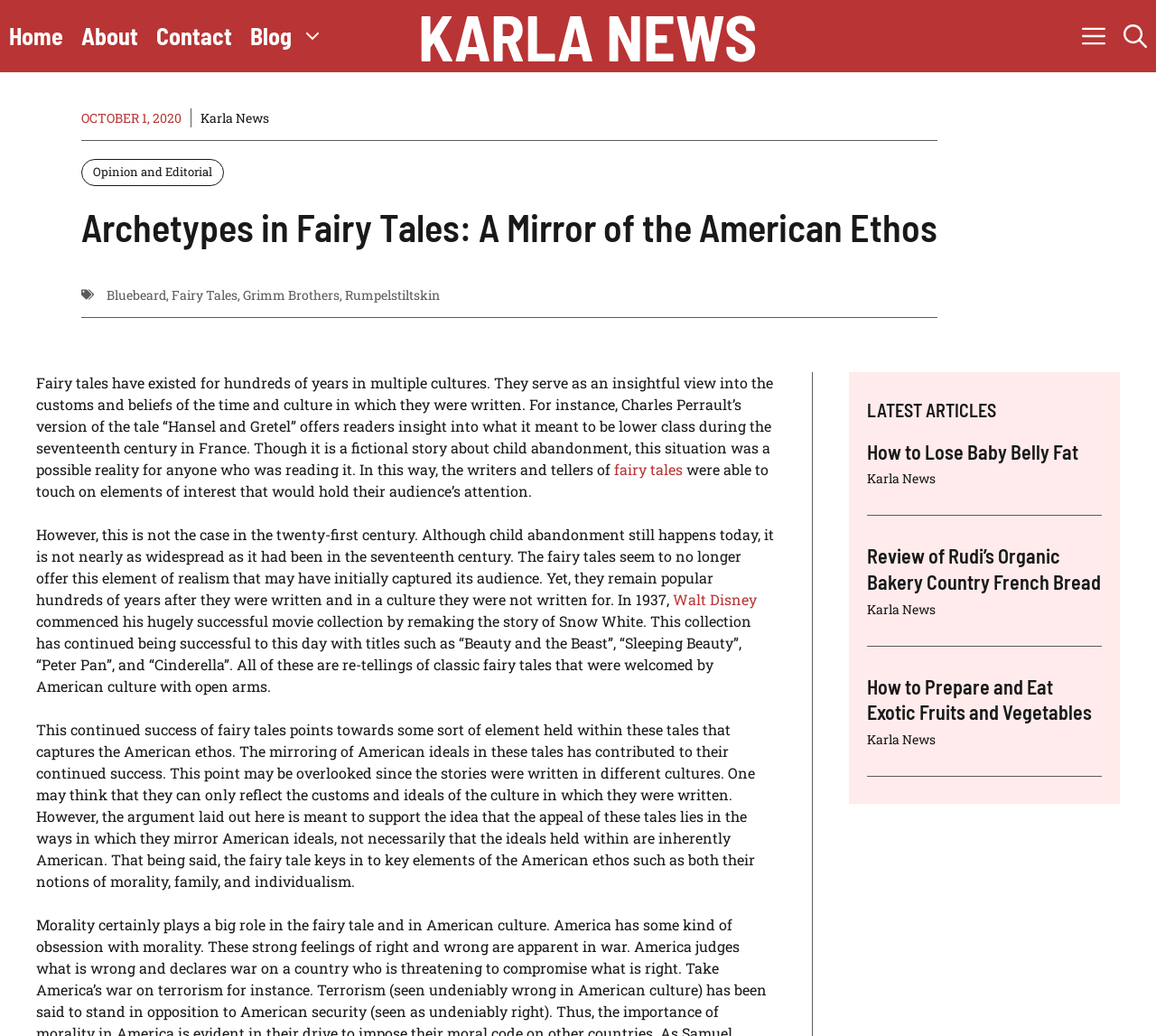Locate the bounding box for the described UI element: "Walt Disney". Ensure the coordinates are four float numbers between 0 and 1, formatted as [left, top, right, bottom].

[0.582, 0.569, 0.655, 0.588]